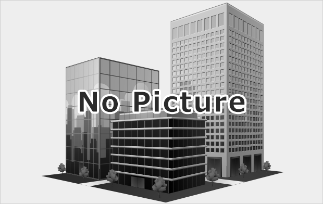How many office buildings are in the image?
Based on the visual details in the image, please answer the question thoroughly.

The image features a grayscale illustration of three modern office buildings, showcasing a variety of architectural styles, with distinct features such as reflective glass panels and textured surfaces, emphasizing the contemporary urban landscape.